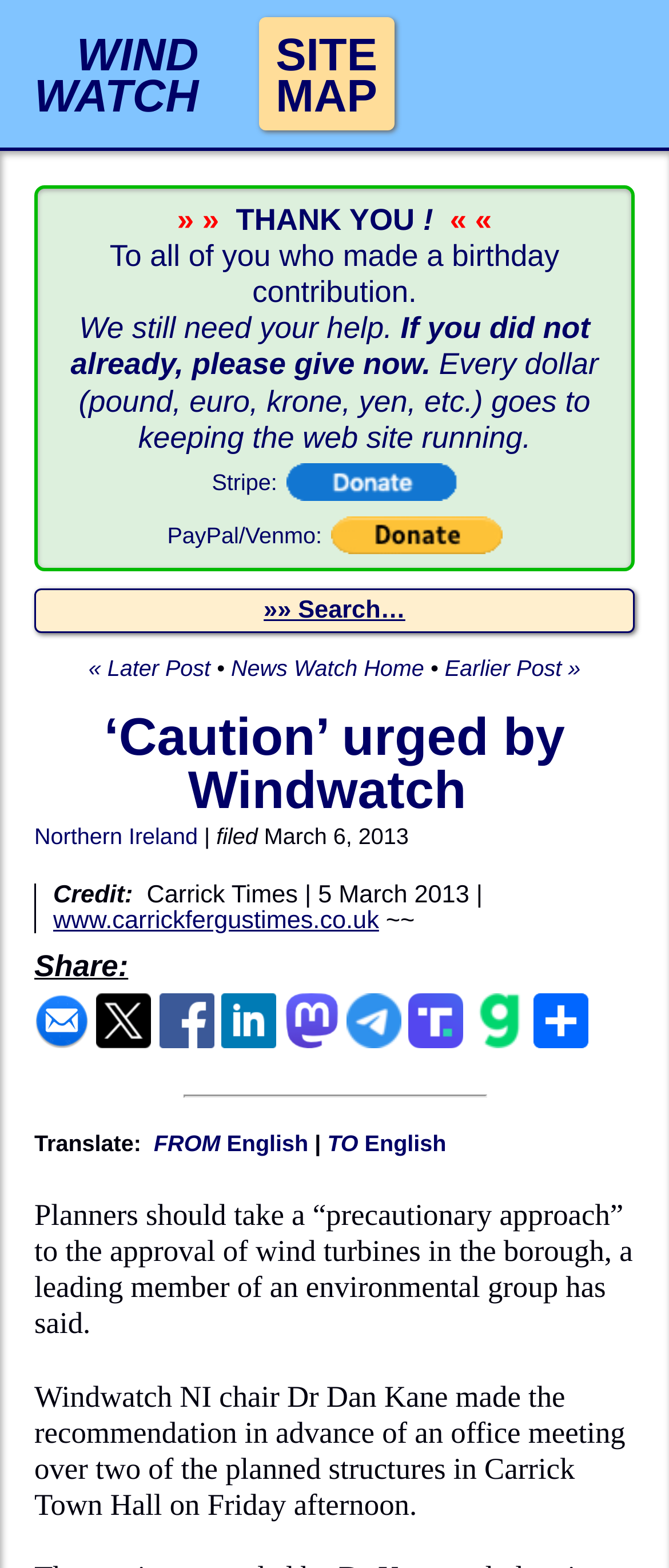Please identify the bounding box coordinates of the element I need to click to follow this instruction: "Donate via Stripe".

[0.317, 0.295, 0.683, 0.317]